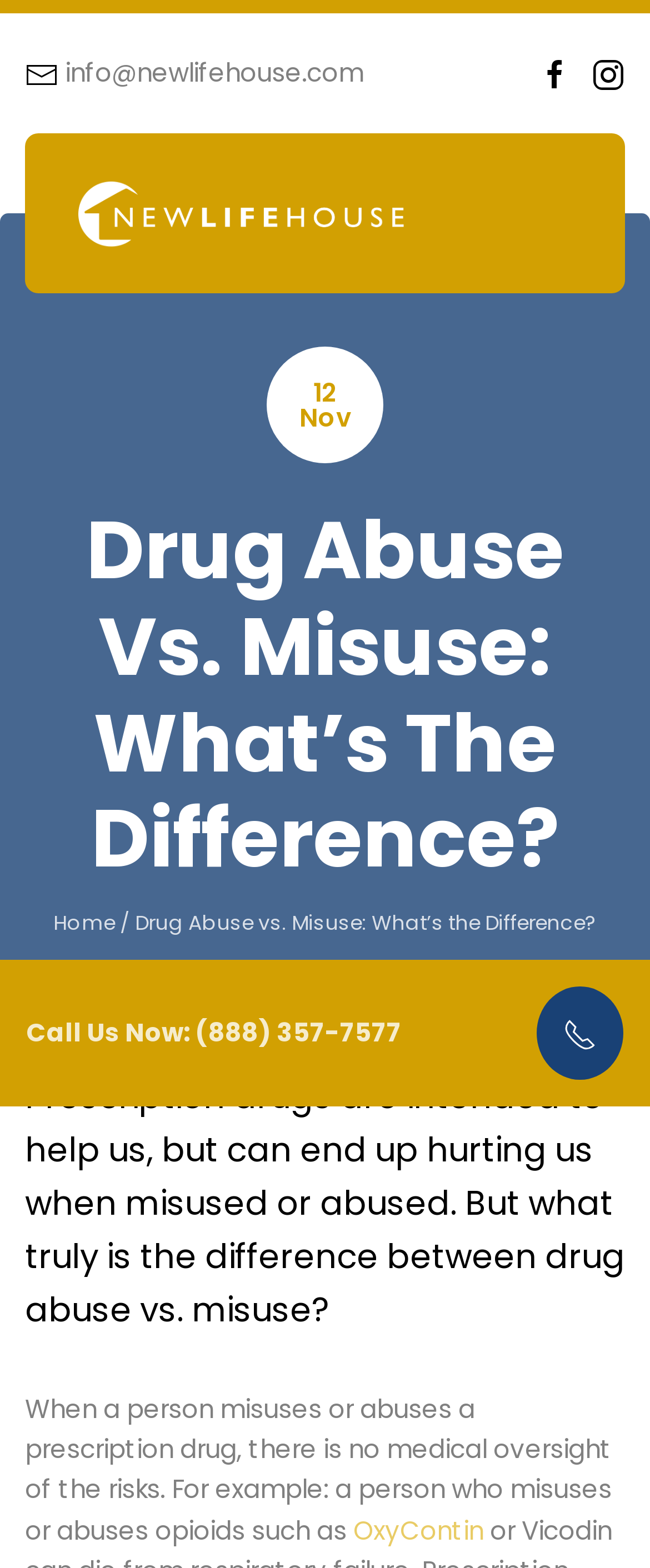Using the information from the screenshot, answer the following question thoroughly:
What type of facility is mentioned on the webpage?

The link 'Sober Living Home for Young Men' suggests that the webpage is related to a facility that provides a supportive environment for young men struggling with addiction or substance abuse.